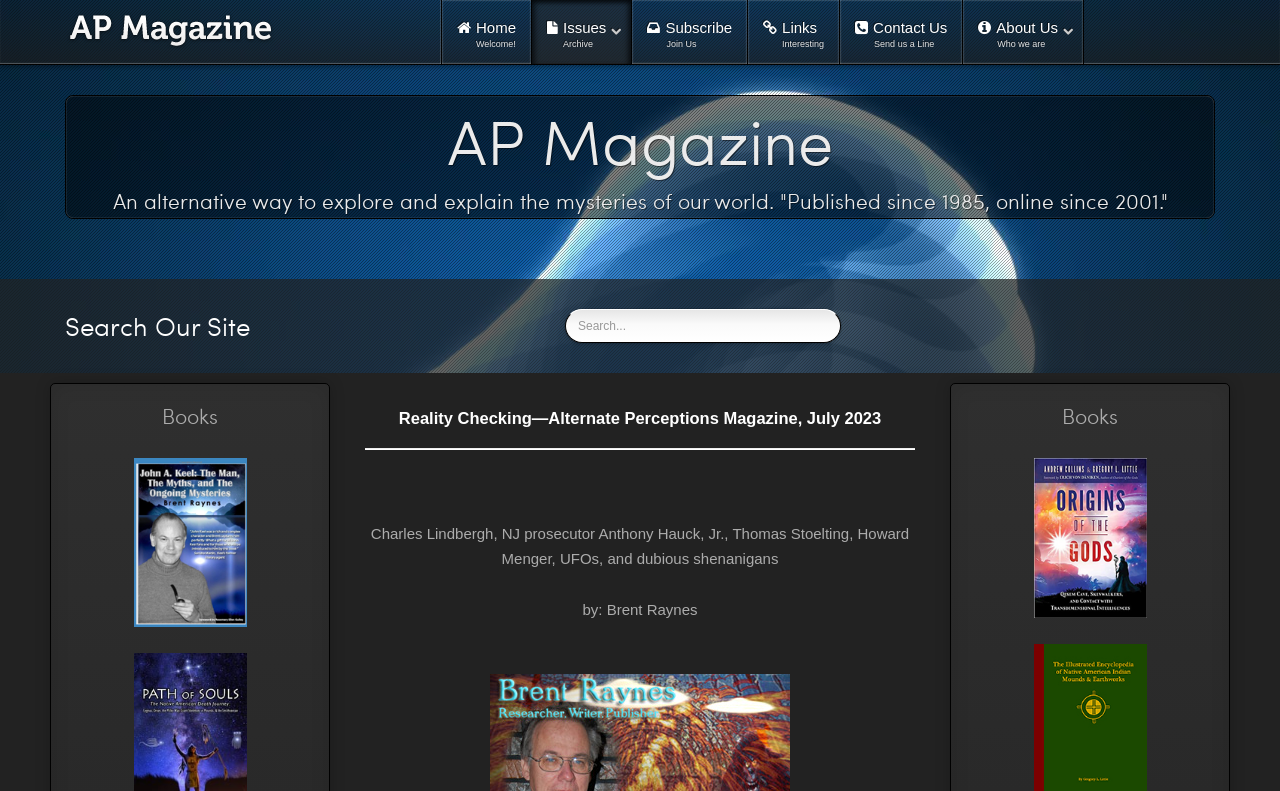Specify the bounding box coordinates for the region that must be clicked to perform the given instruction: "Search Our Site".

[0.441, 0.39, 0.657, 0.433]